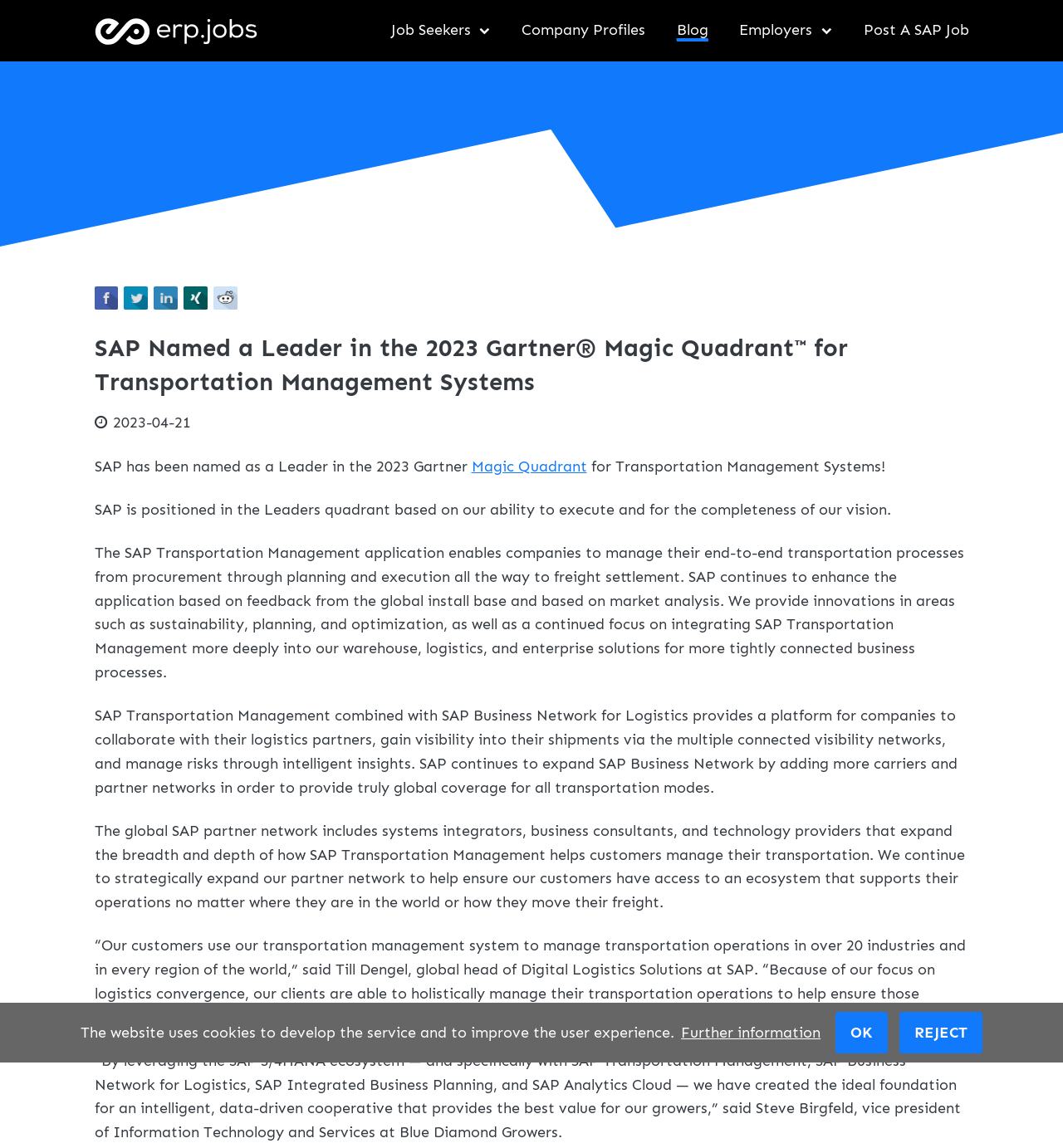Explain the webpage's layout and main content in detail.

The webpage appears to be a job posting or a news article about SAP being named a leader in the 2023 Gartner Magic Quadrant for Transportation Management Systems. 

At the top left of the page, there is a figure containing a link to "erp.jobs" with an accompanying image. Below this, there are three links: "Job Seekers", "Company Profiles", and "Blog", which are positioned horizontally across the page. 

To the right of these links, there is another link, "Employers". 

On the left side of the page, there are five social media links: "Facebook", "Twitter", "LinkedIn", "Xing", and "Reddit", which are stacked vertically. 

Below the social media links, there is a timestamp indicating the date "2023-04-21". 

The main content of the page starts with a heading that announces SAP's achievement, followed by a link to the "Magic Quadrant". The text then continues to explain SAP's positioning in the Leaders quadrant. 

At the very bottom right of the page, there is an unchecked checkbox labeled "REJECT".